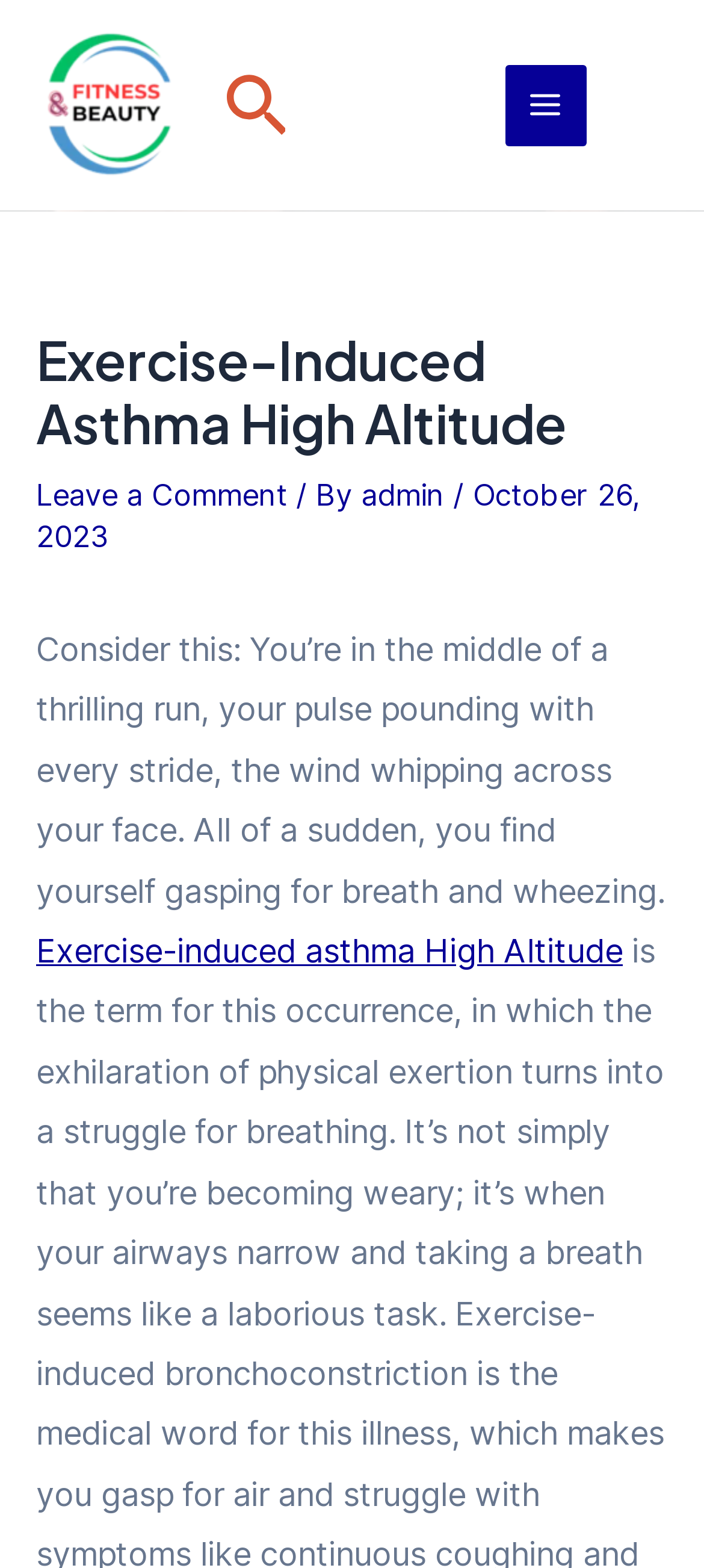Carefully observe the image and respond to the question with a detailed answer:
What is the topic of this article?

I found the topic by looking at the header section of the webpage, where it says 'Exercise-Induced Asthma High Altitude' and also by looking at the link 'Exercise-induced asthma High Altitude'.